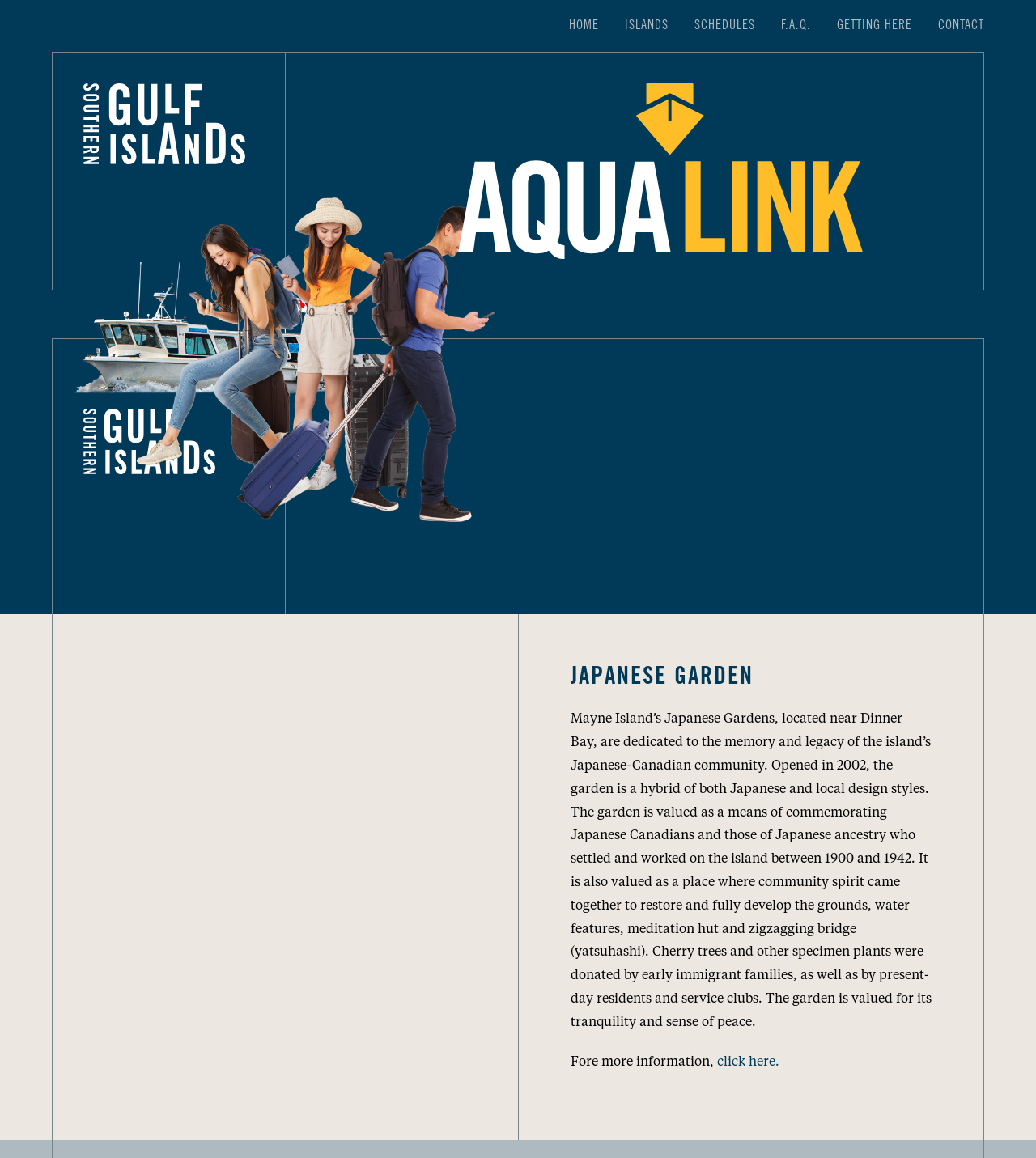What is the Japanese Garden dedicated to?
Please respond to the question with a detailed and well-explained answer.

According to the webpage, the Japanese Garden is dedicated to the memory and legacy of the island's Japanese-Canadian community, which is stated in the paragraph describing the garden.